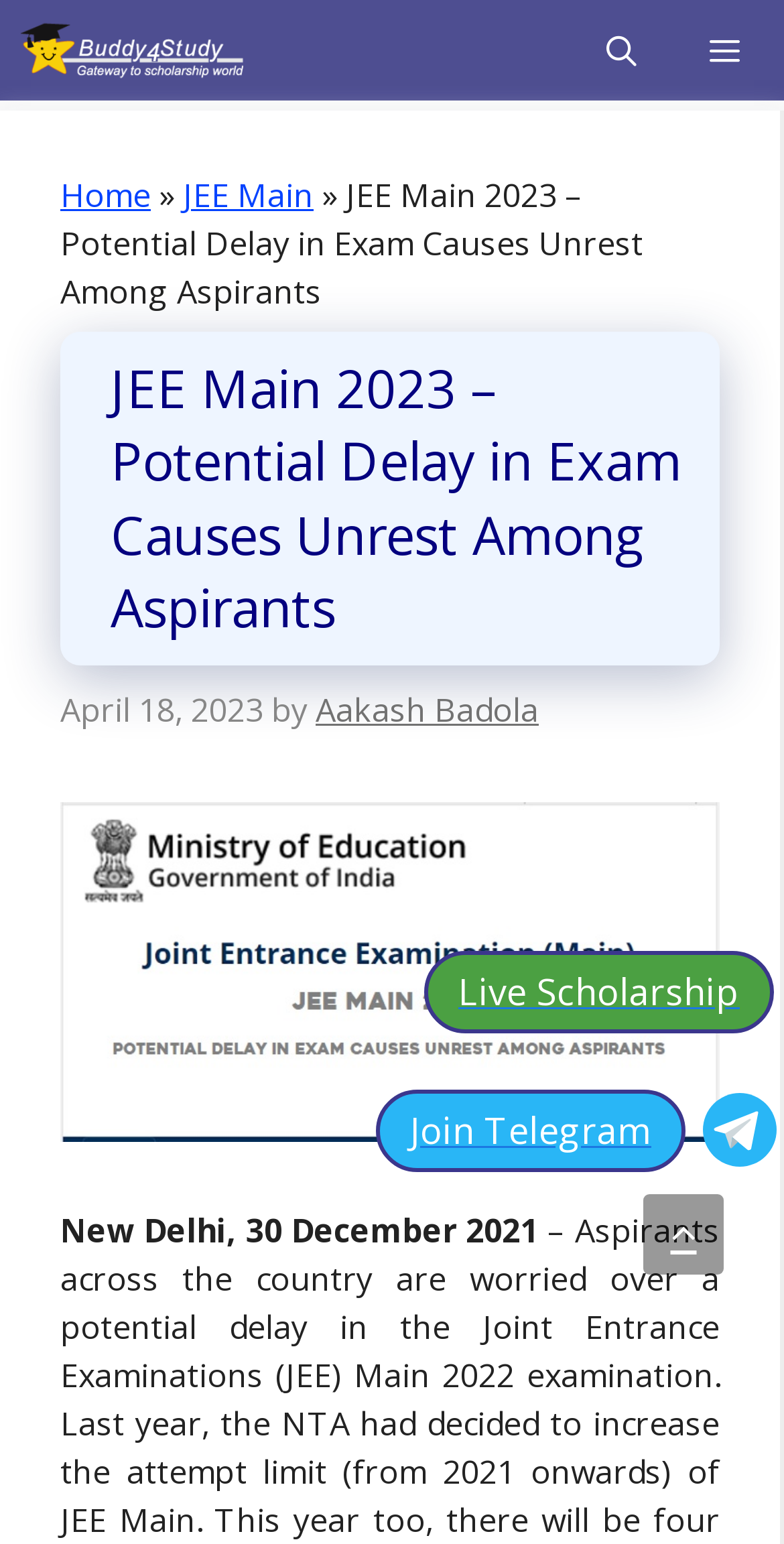What is the link 'Join Telegram' for?
From the details in the image, provide a complete and detailed answer to the question.

The link 'Join Telegram' is likely for users to join a Telegram group or channel related to the website or its content, allowing them to stay updated or connect with others.